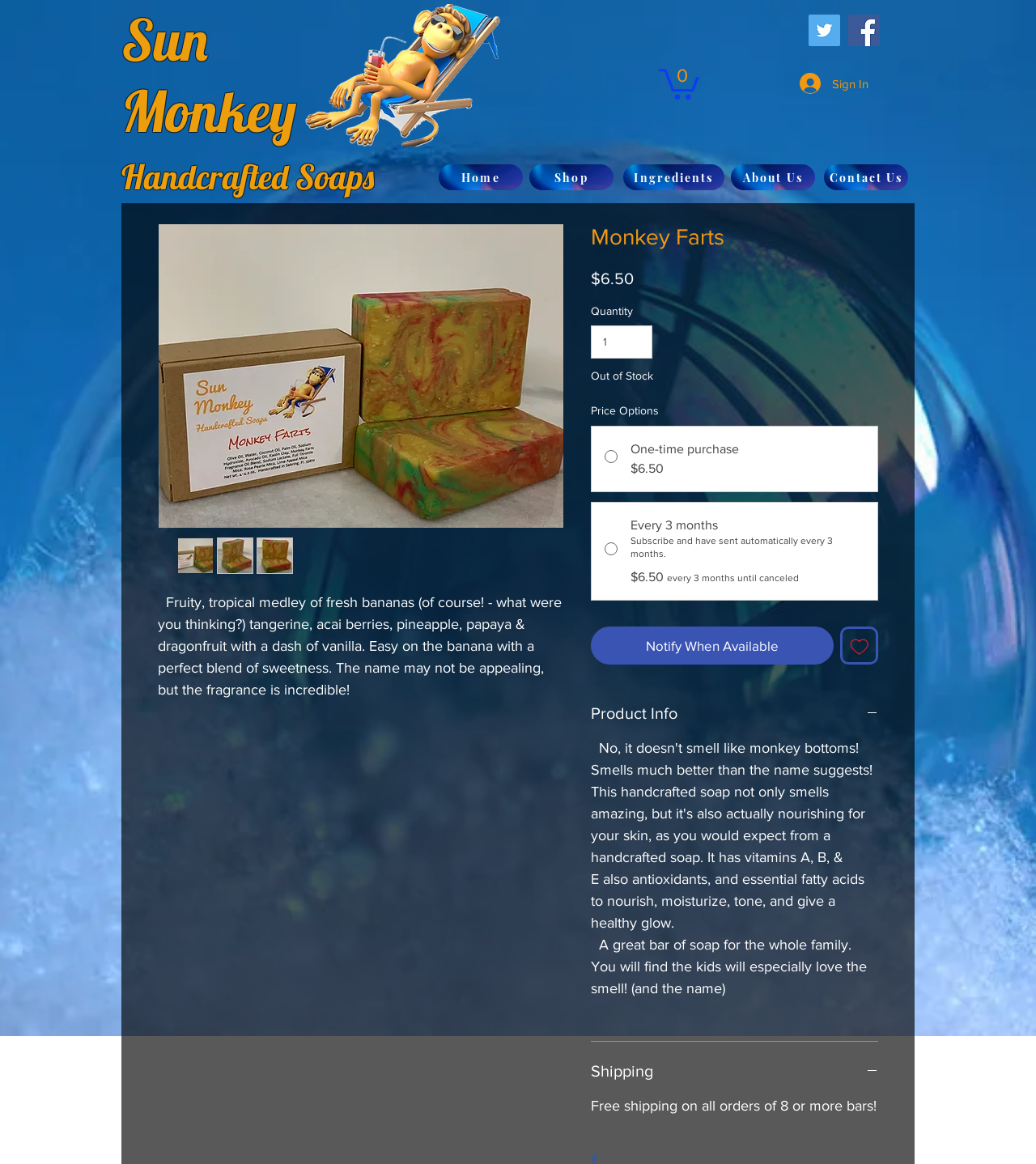Please identify the bounding box coordinates of the element that needs to be clicked to perform the following instruction: "Click the 'Product Info' button".

[0.57, 0.605, 0.848, 0.622]